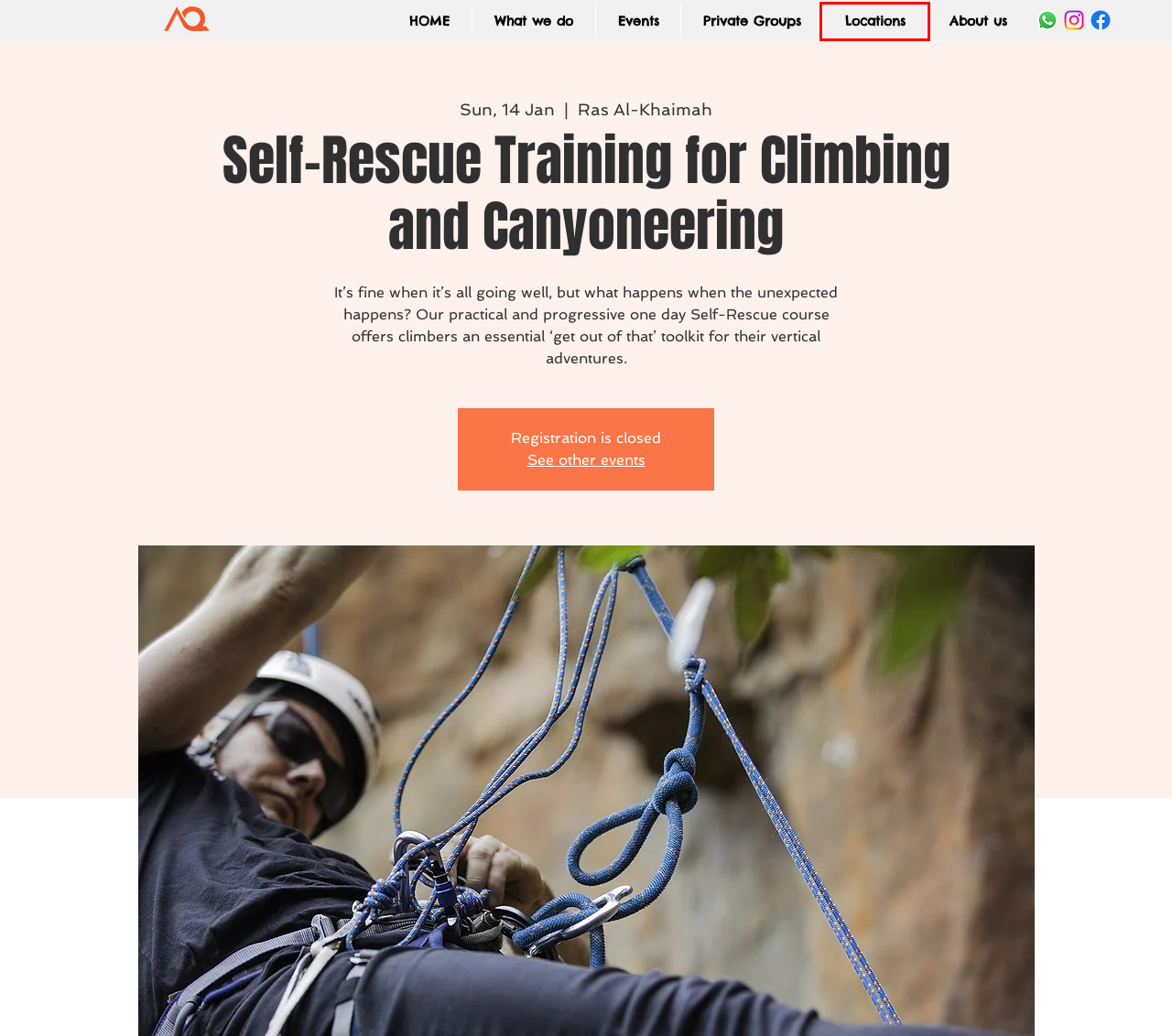Given a webpage screenshot with a UI element marked by a red bounding box, choose the description that best corresponds to the new webpage that will appear after clicking the element. The candidates are:
A. Difficulty Levels | Adventure Quest
B. Whatwedo
C. Friends & Family | Adventure Quest
D. About us | Adventure Quest
E. UAE Hiking & Climbing Locations
F. Events | Adventure Quest
G. Self Rescue Training
H. Hiking, Climbing, Canyoneering, DWS | Adventure Quest | United Arab Emirates

E